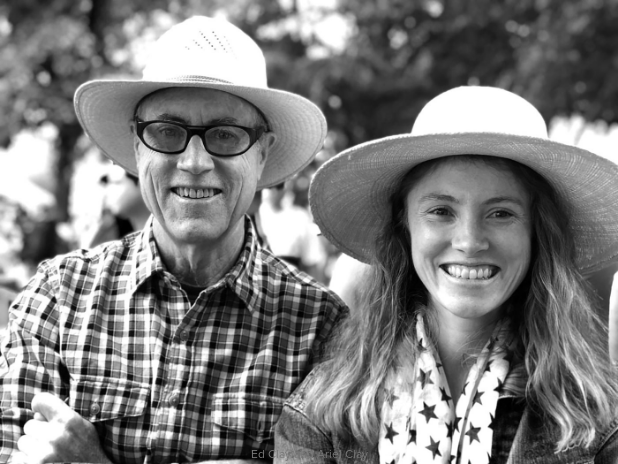Is the background of the image indoors?
Kindly answer the question with as much detail as you can.

The caption hints at an outdoor setting, which suggests that the background of the image is not indoors, but rather outdoors with a soft focus of other attendees.